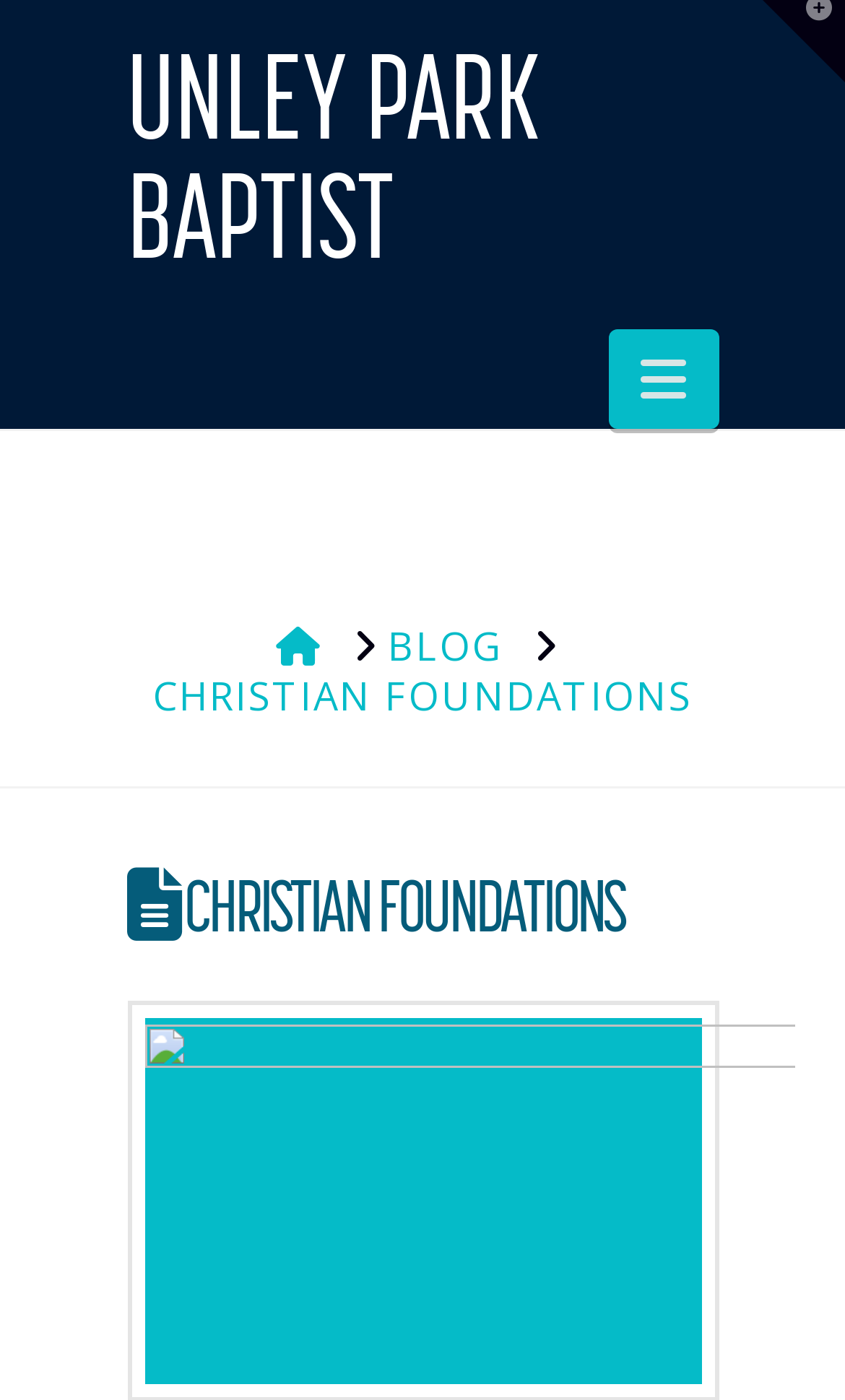What is the title of the main content section?
Based on the visual content, answer with a single word or a brief phrase.

CHRISTIAN FOUNDATIONS